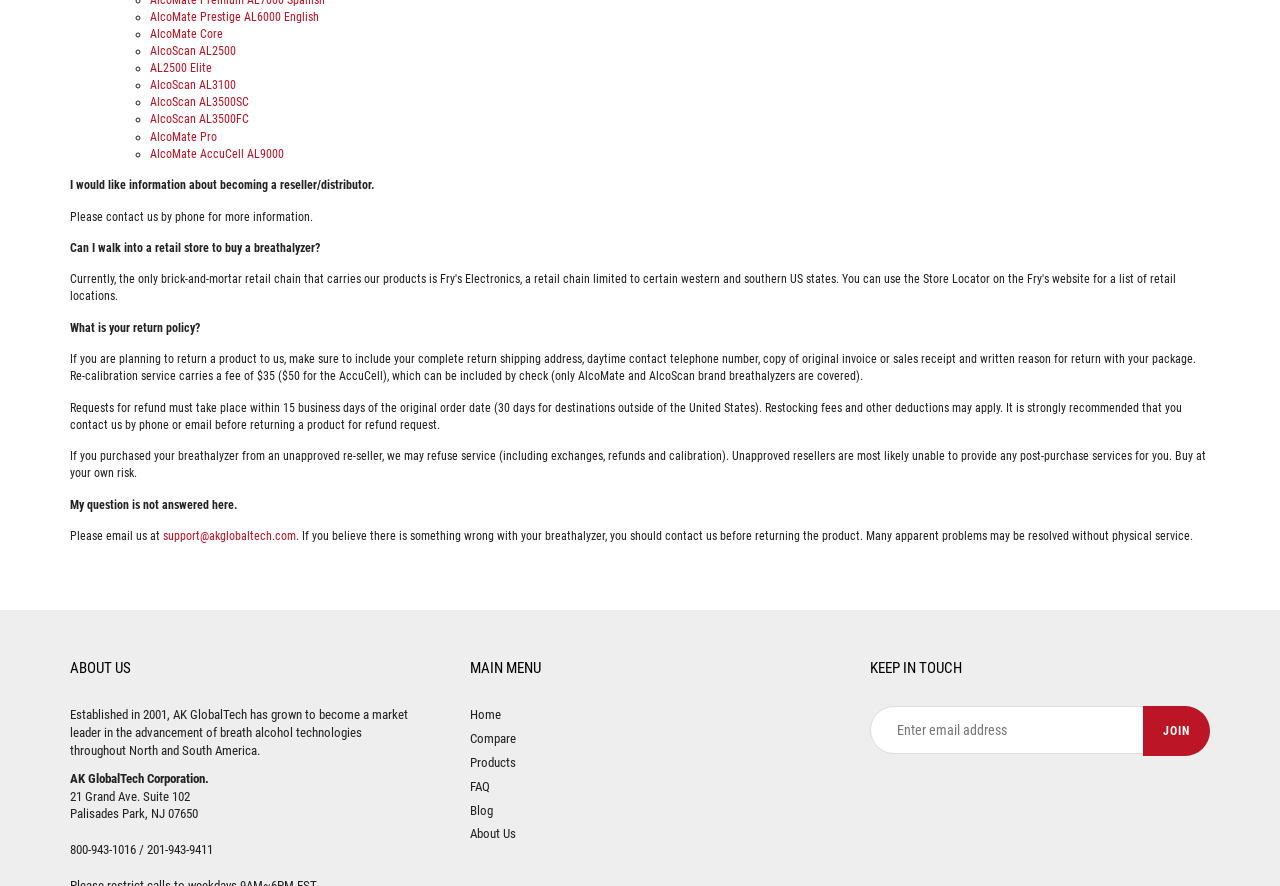Kindly determine the bounding box coordinates of the area that needs to be clicked to fulfill this instruction: "Contact us by email".

[0.127, 0.597, 0.231, 0.613]